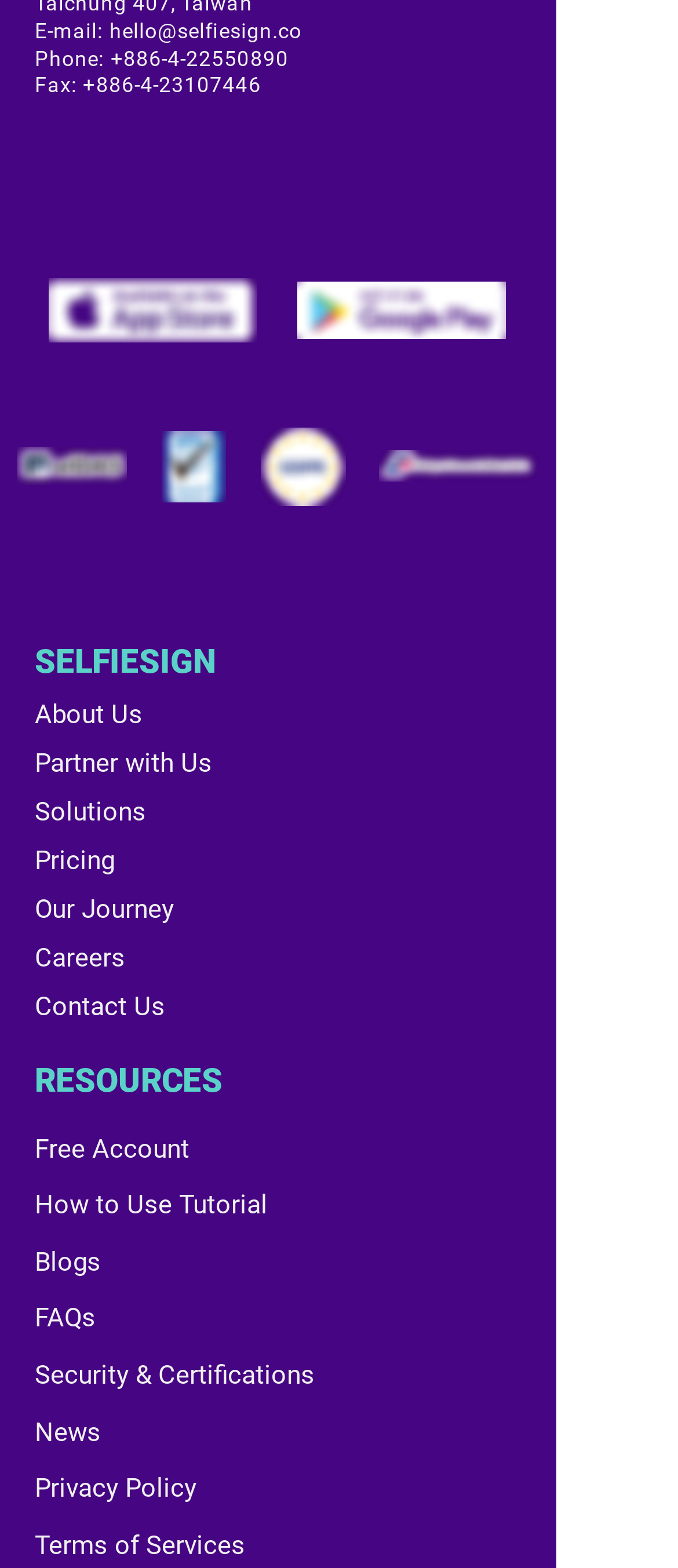Utilize the details in the image to give a detailed response to the question: How many social media links are there?

I counted the number of links in the 'Social Bar' list, which includes Facebook, Instagram, X, LinkedIn, YouTube, and Discord.